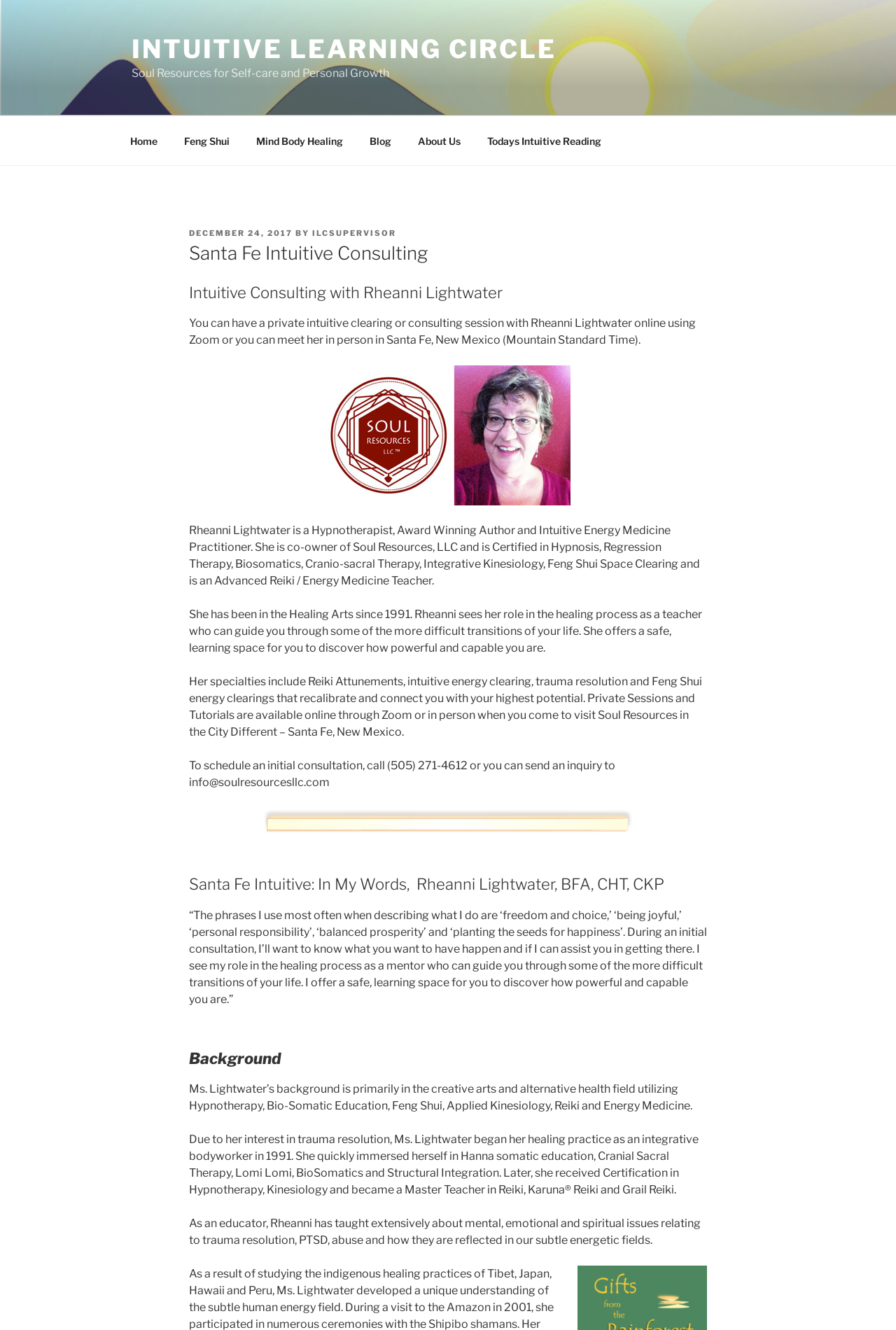Find and indicate the bounding box coordinates of the region you should select to follow the given instruction: "Click on the 'Home' link".

[0.131, 0.093, 0.189, 0.119]